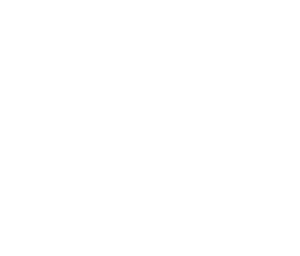Summarize the image with a detailed caption.

The image features the logo for the "Animal Shelter Simulator" game, which is designed for Android devices. This simulator allows players to manage an animal shelter, taking care of various animals and creating a welcoming environment. The logo is visually engaging, capturing the essence of a fun and interactive gaming experience. Accompanying the logo, the webpage offers details about the game, including its features, latest update, and download options for the MOD APK version that provides unlimited money and gems. The game is developed by Digital Melody Games and has a user rating of 2.3 out of 5. Additionally, there are download links and instructions for users interested in the game.